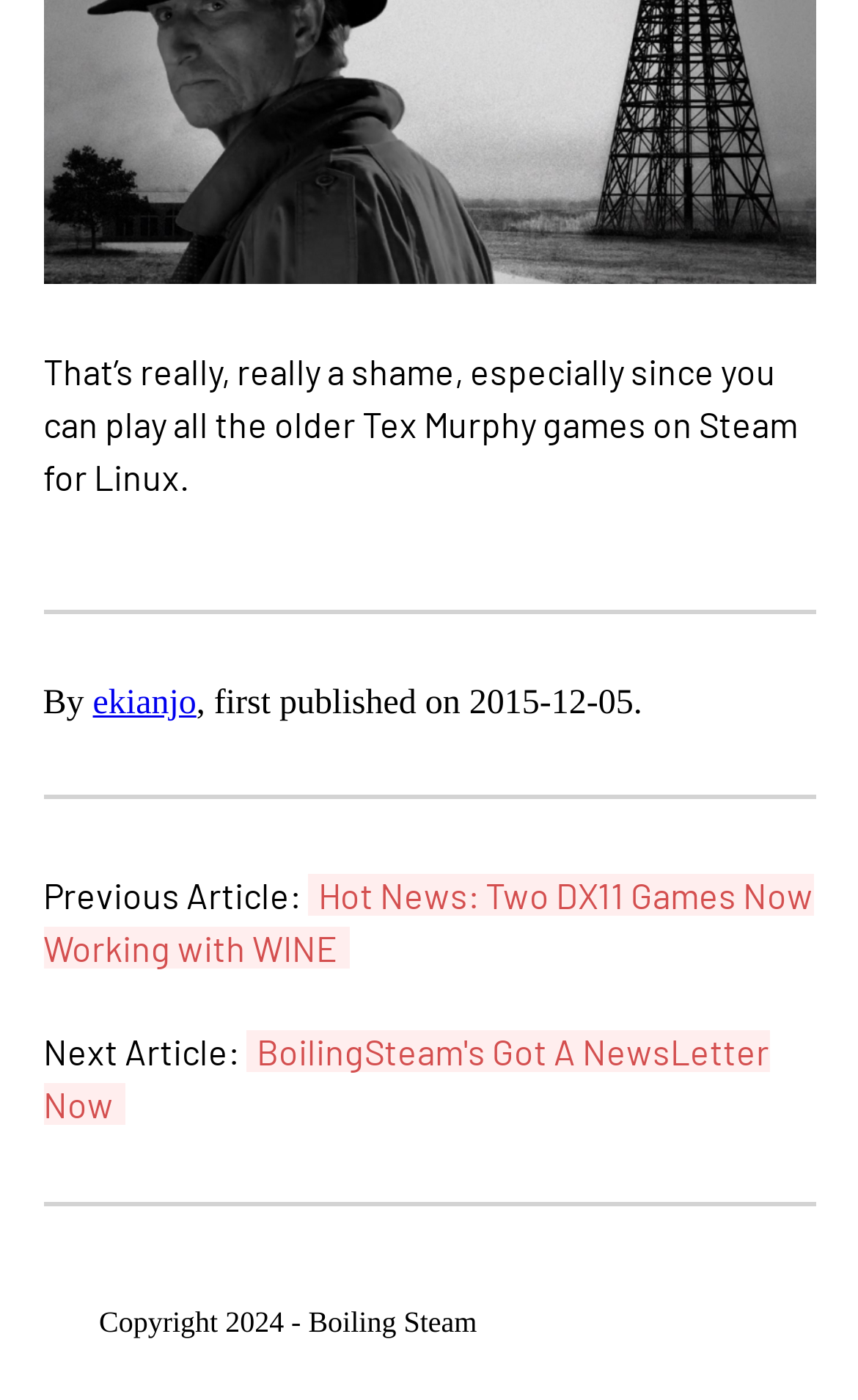What is the author of the article?
Give a single word or phrase answer based on the content of the image.

ekianjo